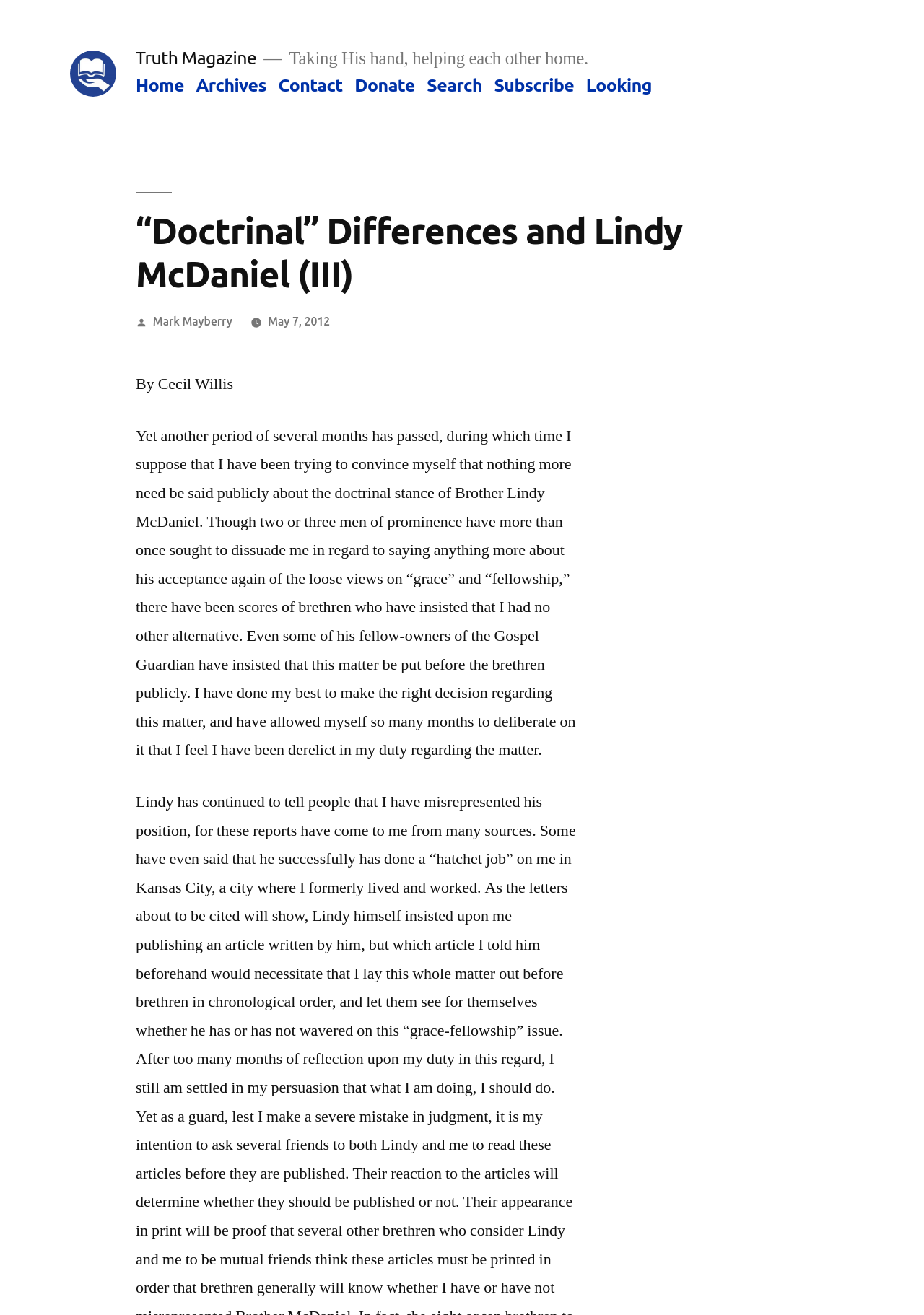Using the information from the screenshot, answer the following question thoroughly:
When was the article posted?

I found the answer by reading the link 'May 7, 2012' located below the heading of the article. This indicates that the article was posted on May 7, 2012.